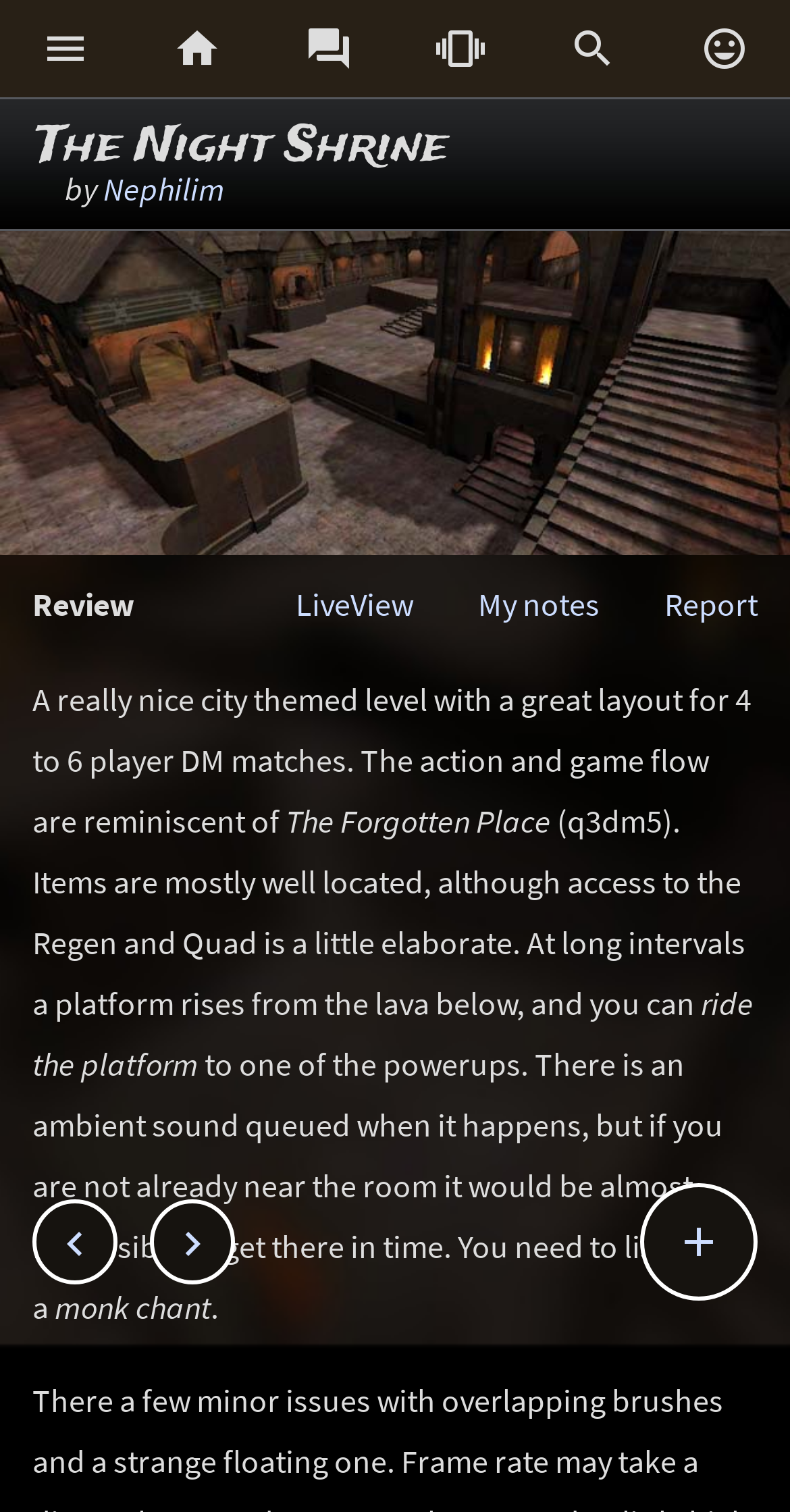Bounding box coordinates must be specified in the format (top-left x, top-left y, bottom-right x, bottom-right y). All values should be floating point numbers between 0 and 1. What are the bounding box coordinates of the UI element described as: My notes

[0.605, 0.386, 0.759, 0.413]